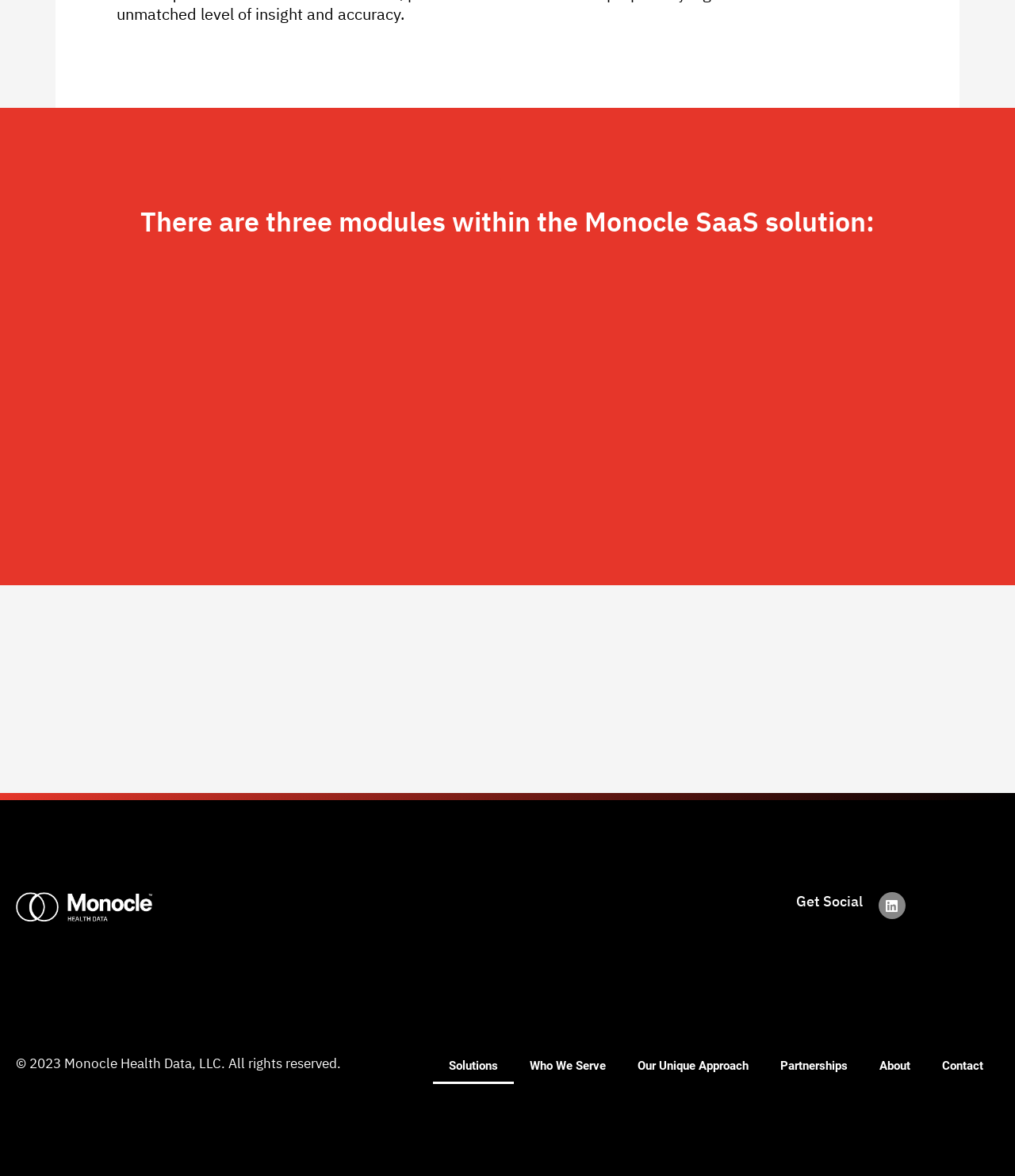What social media platform is linked?
Based on the visual information, provide a detailed and comprehensive answer.

The link at the bottom of the webpage, next to the 'Get Social' text, has an icon and the text 'Linkedin', indicating that it is a link to the Linkedin social media platform.